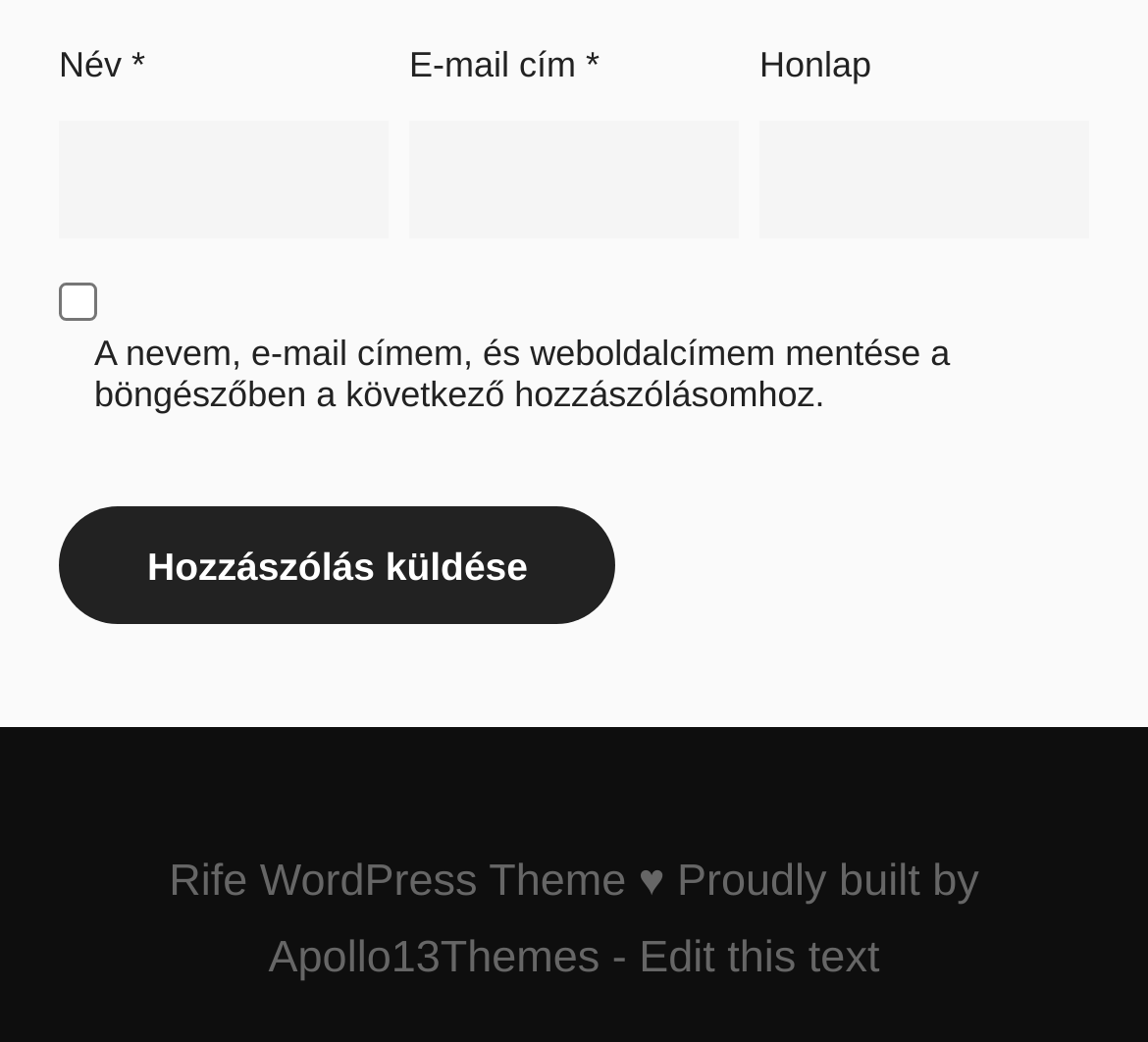How many links are there at the bottom of the page?
Based on the content of the image, thoroughly explain and answer the question.

I counted the number of link elements at the bottom of the page, which are 'Rife' and 'Apollo13Themes'. Therefore, there are 2 links.